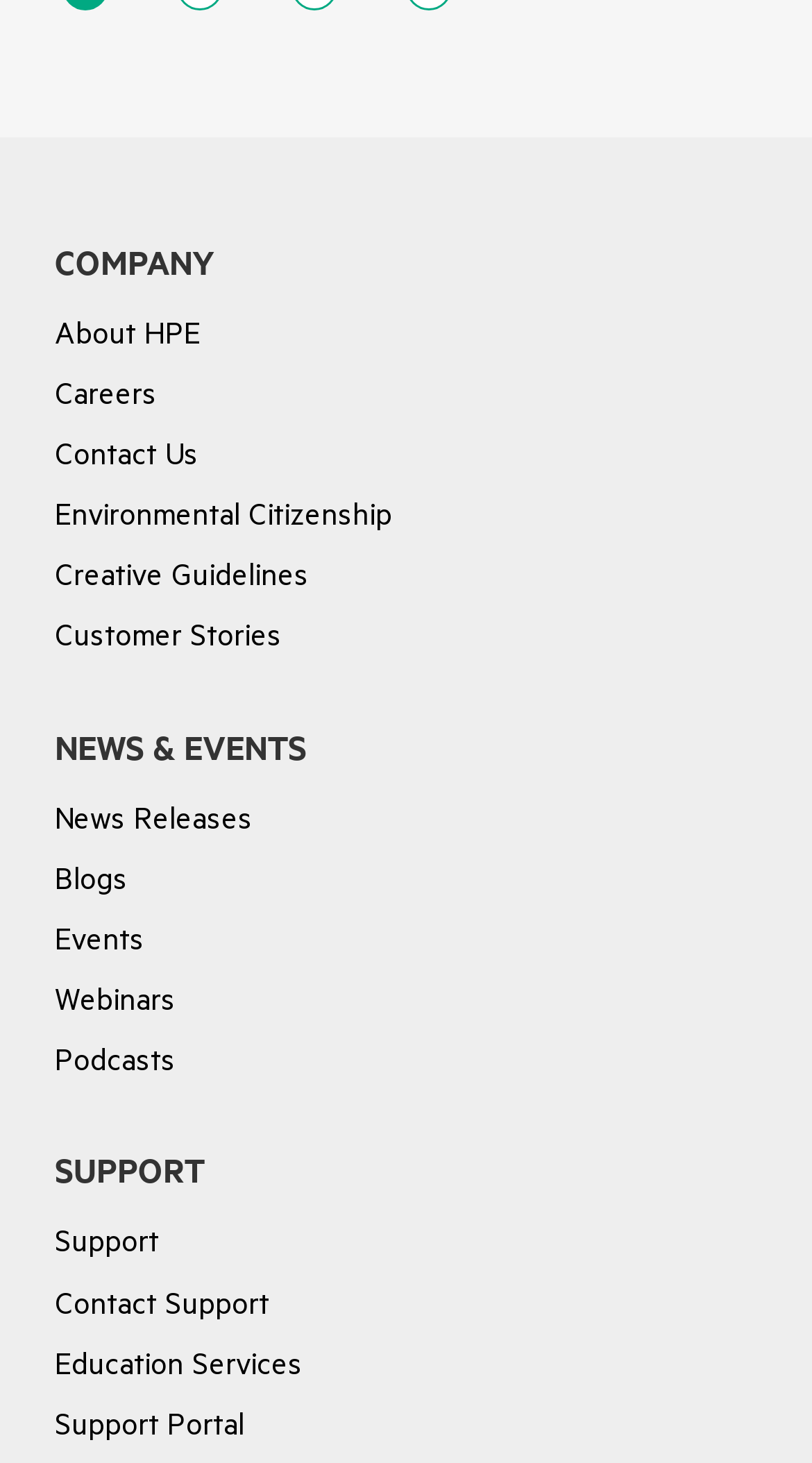Answer this question in one word or a short phrase: What is the company name?

HPE